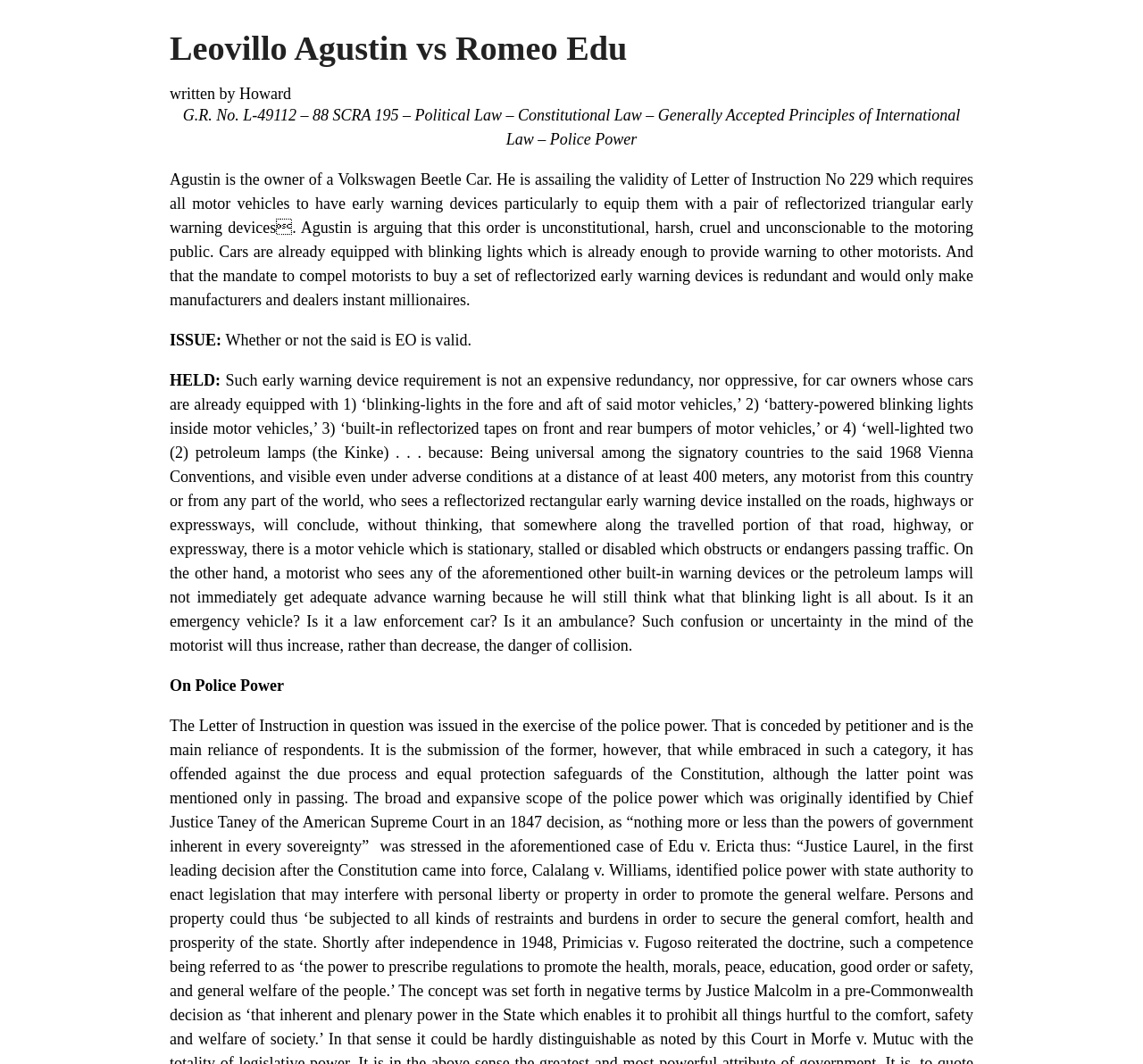Create an in-depth description of the webpage, covering main sections.

The webpage appears to be a legal digest or a summary of a court case, specifically "Leovillo Agustin vs Romeo Edu". At the top of the page, there is a heading with the case name, followed by the text "written by Howard" below it. 

Below the heading, there is a brief summary of the case, which describes the plaintiff, Agustin, who owns a Volkswagen Beetle Car, and his argument against the validity of a letter of instruction requiring motor vehicles to have early warning devices. 

Further down, there is a section labeled "ISSUE", which poses the question of whether the executive order is valid. This is followed by a section labeled "HELD", which presents the court's decision on the matter. The decision is a lengthy passage that explains why the early warning device requirement is not redundant or oppressive.

Finally, at the bottom of the page, there is a section labeled "On Police Power", which appears to be a related topic or a subheading.